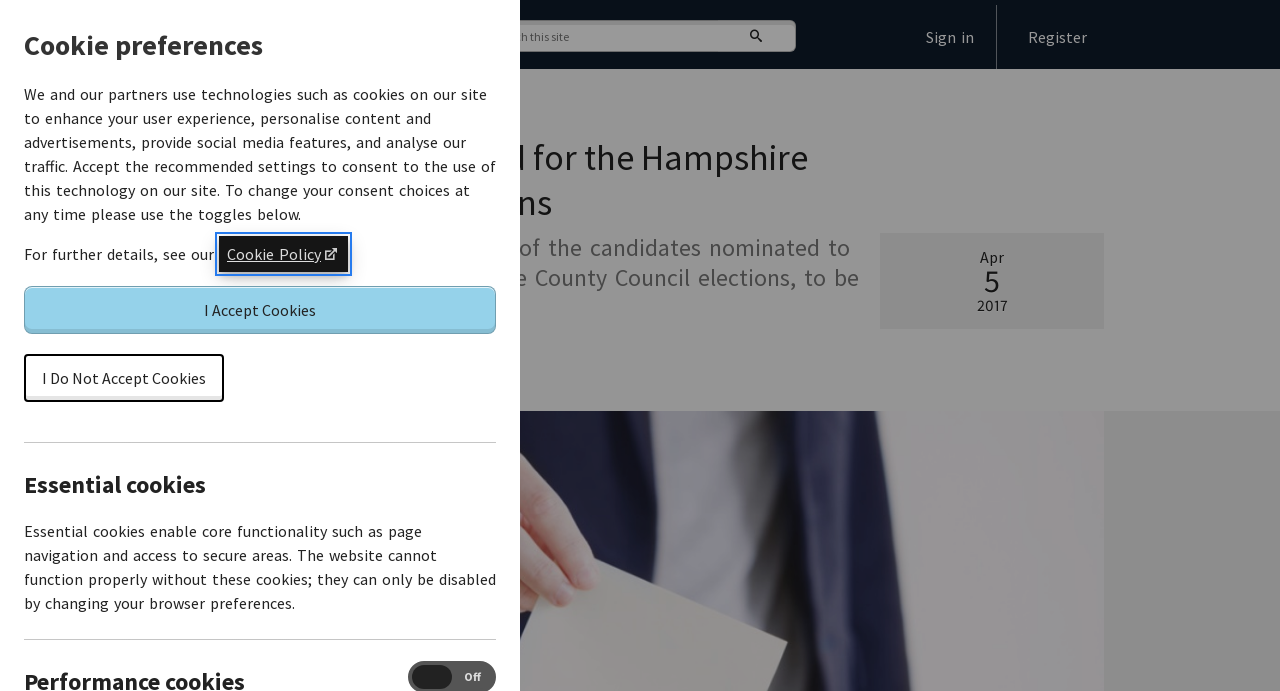Find the bounding box coordinates for the area that must be clicked to perform this action: "View news".

[0.186, 0.127, 0.212, 0.156]